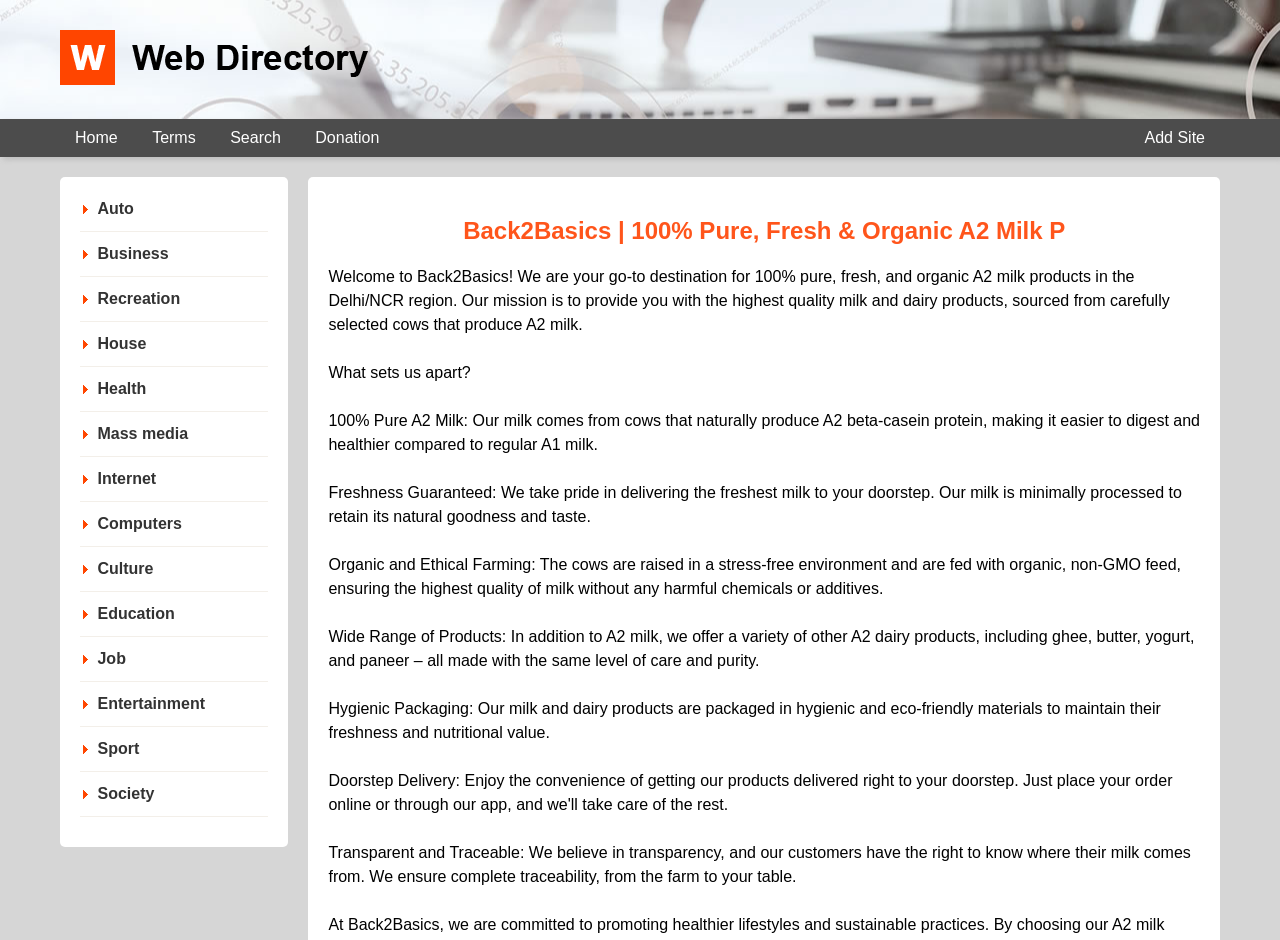What is the purpose of the packaging used by Back2Basics?
Based on the image, answer the question with as much detail as possible.

The webpage states that the milk and dairy products are packaged in hygienic and eco-friendly materials to maintain their freshness and nutritional value, as mentioned in the 'Hygienic Packaging' section.